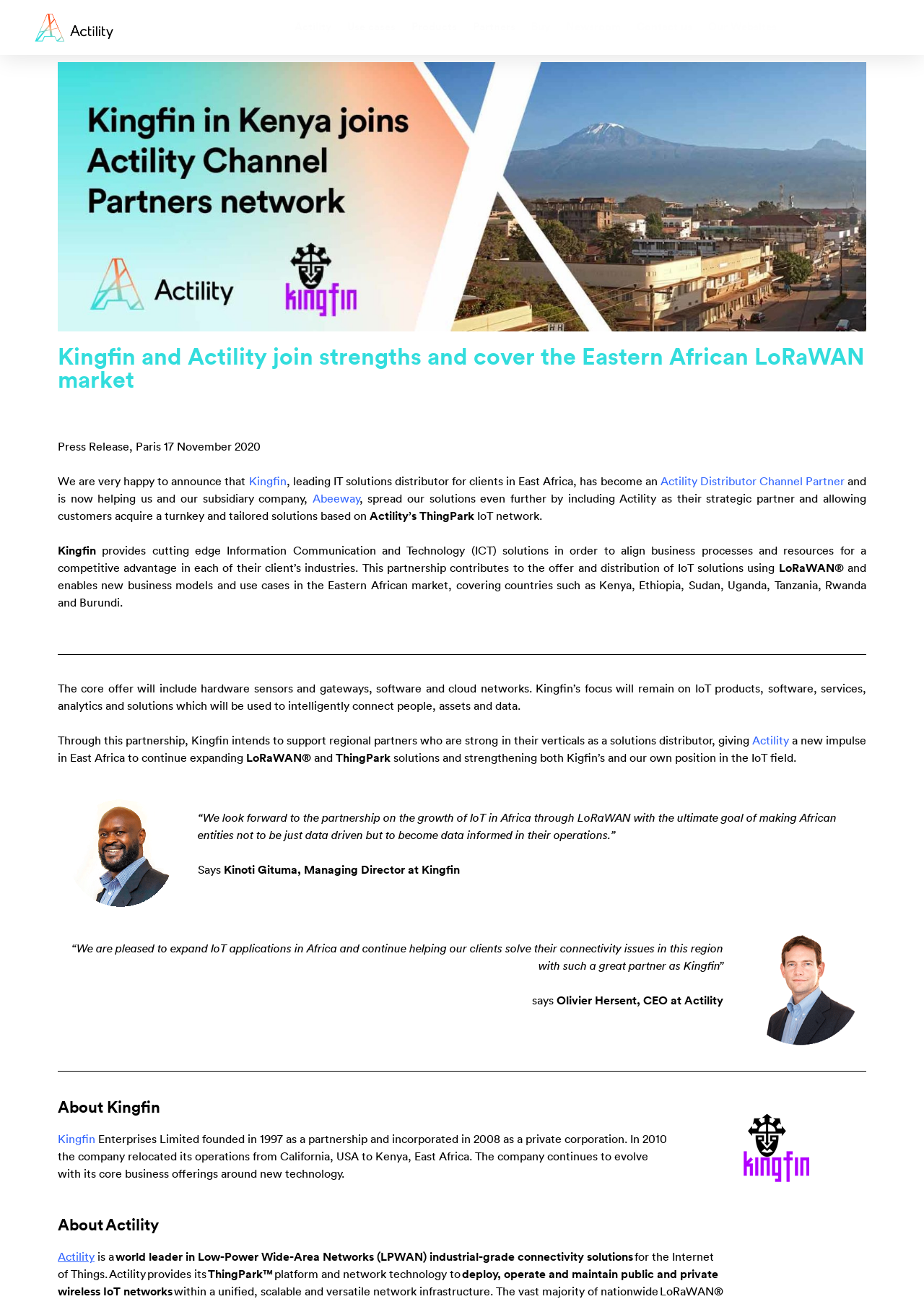Please respond to the question using a single word or phrase:
Where is Kingfin's operation located?

Kenya, East Africa